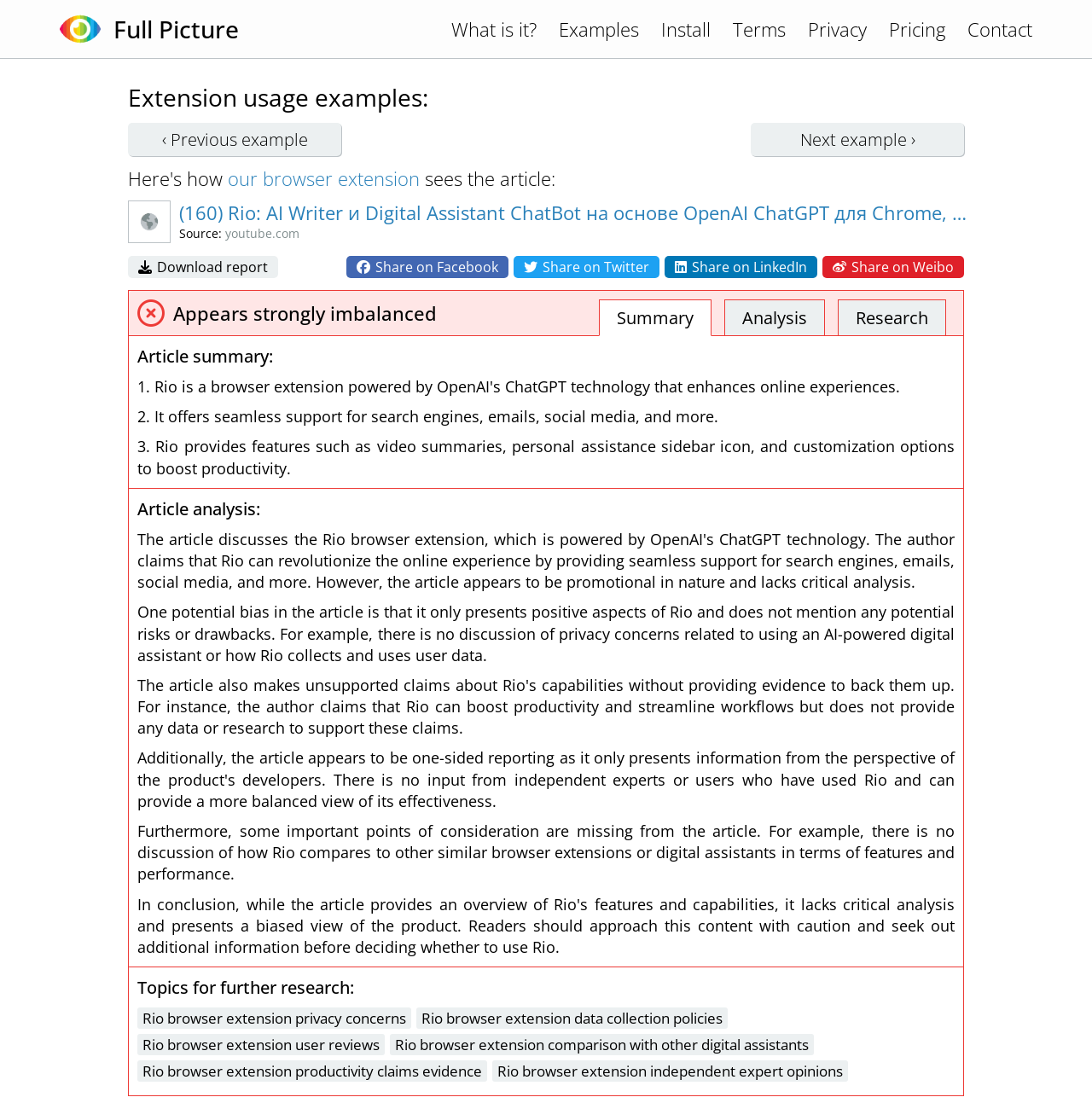What are the features of Rio mentioned in the article?
Examine the image closely and answer the question with as much detail as possible.

The features of Rio mentioned in the article can be found in the section 'Article summary:', which states that Rio provides features such as video summaries, personal assistance sidebar icon, and customization options to boost productivity.